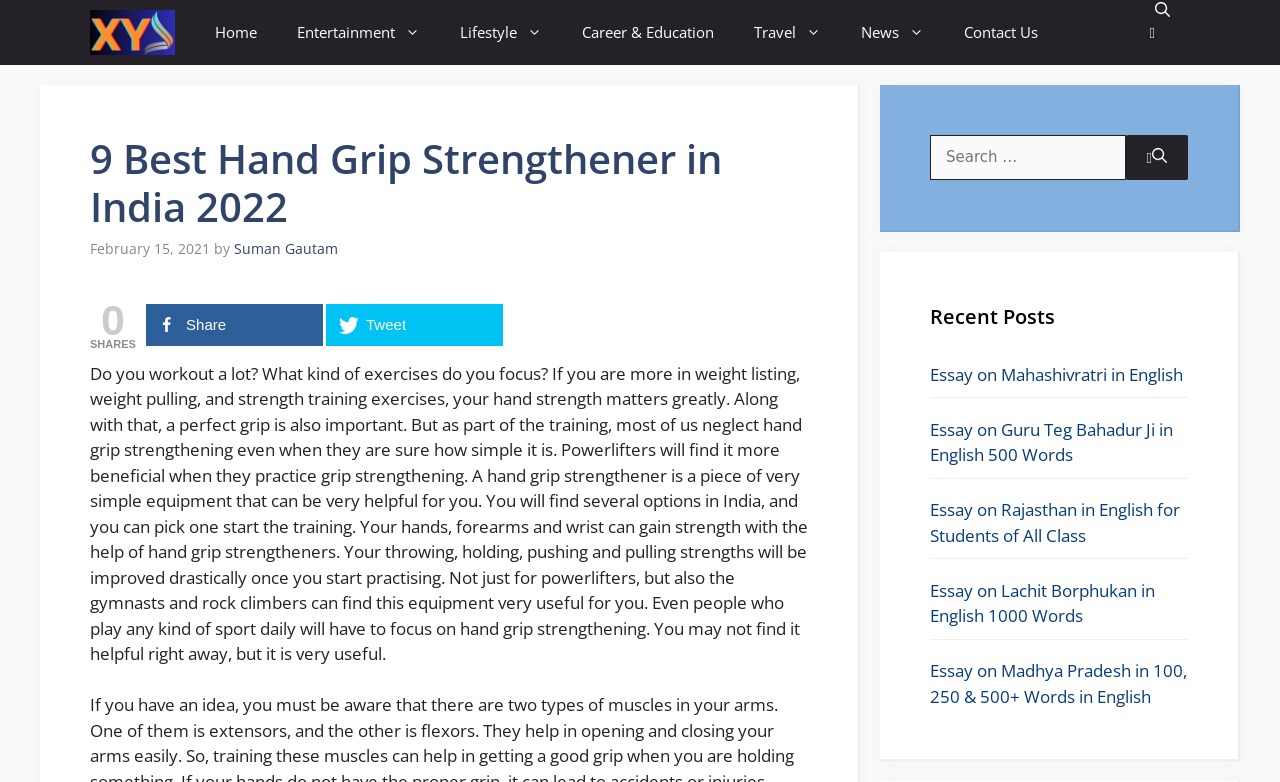Based on the provided description, "aria-label="Open Search Bar"", find the bounding box of the corresponding UI element in the screenshot.

[0.882, 0.0, 0.93, 0.083]